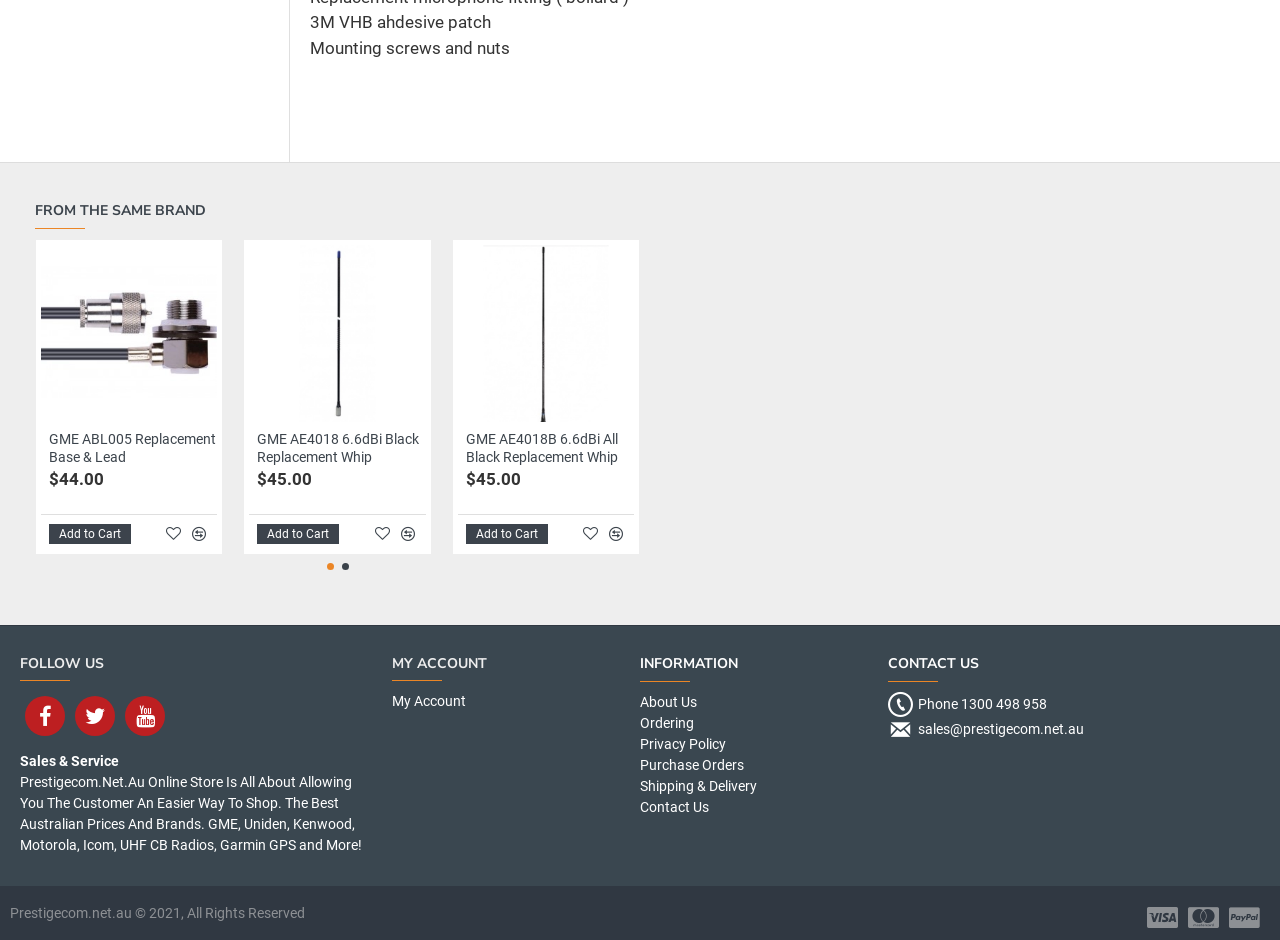Review the image closely and give a comprehensive answer to the question: What is the name of the online store?

The webpage has a heading 'Prestigecom.Net.Au Online Store' and a copyright notice 'Prestigecom.net.au © 2021, All Rights Reserved', indicating that the name of the online store is Prestigecom.Net.Au.